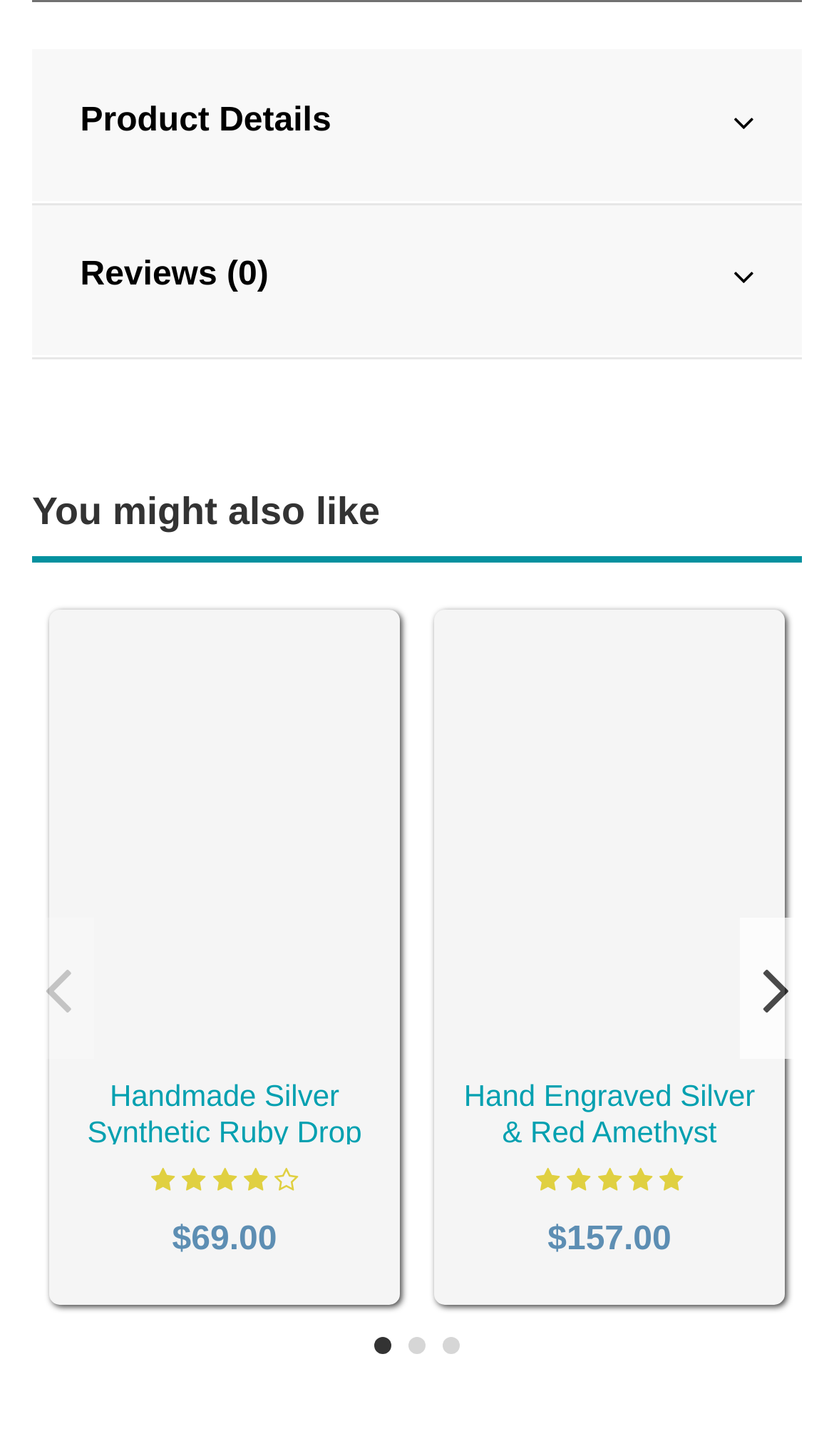What is the price of Handmade Silver Synthetic Ruby Drop Earrings?
Look at the image and answer the question with a single word or phrase.

$69.00